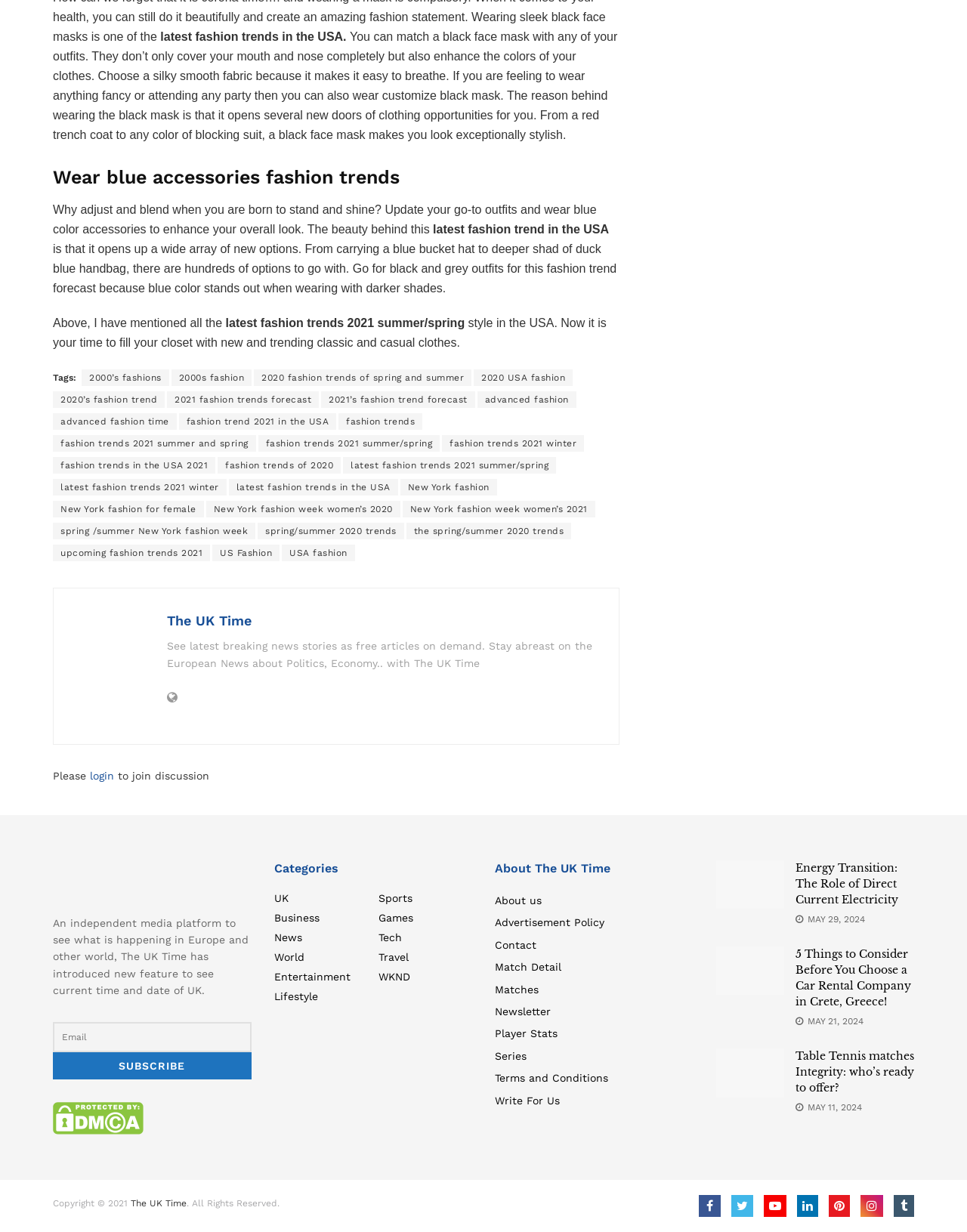What is the purpose of the 'Subscribe' button?
Answer with a single word or phrase by referring to the visual content.

To join discussion